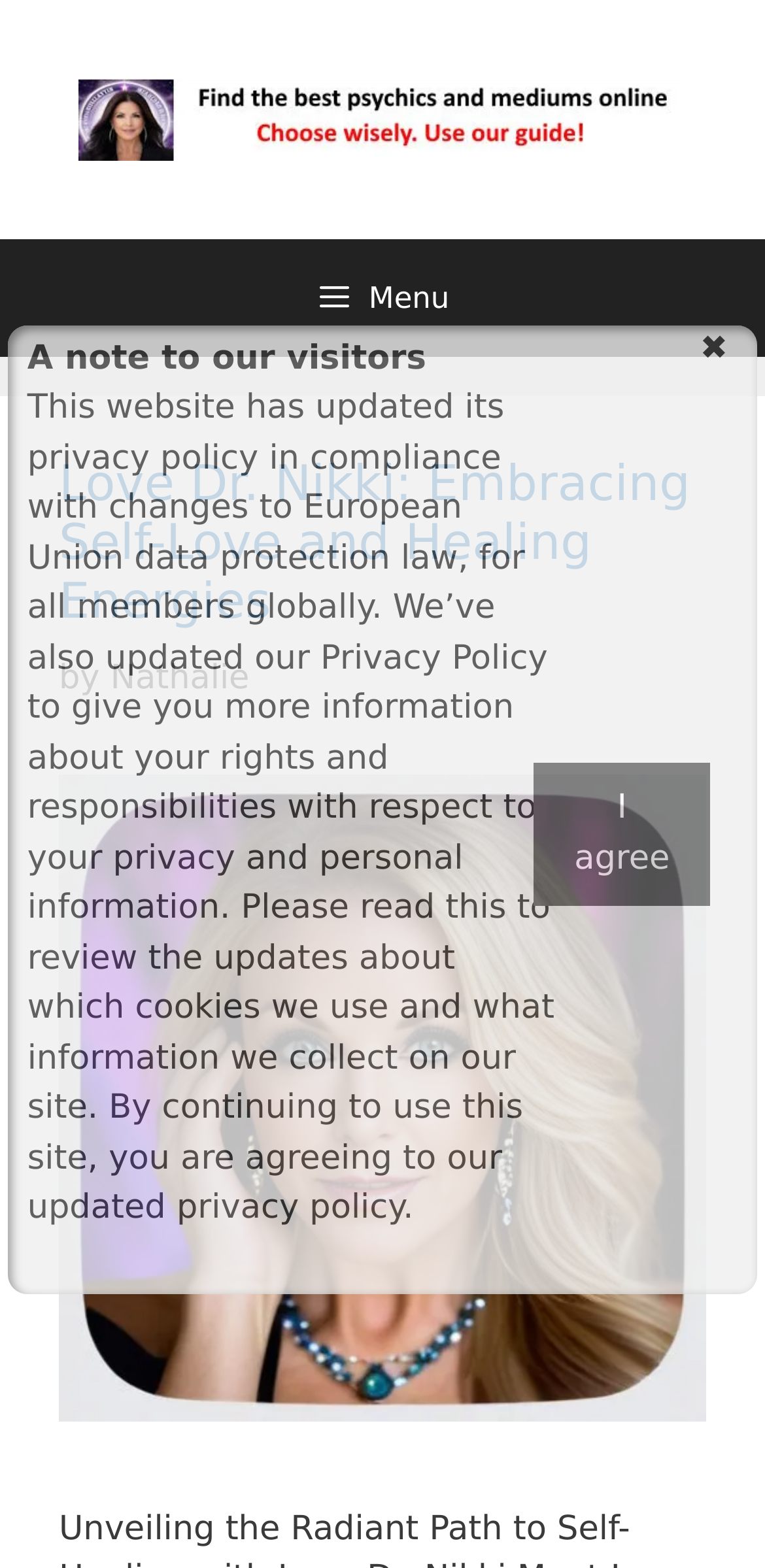Respond to the question below with a single word or phrase:
What is the purpose of the 'I agree' button?

Accept privacy policy